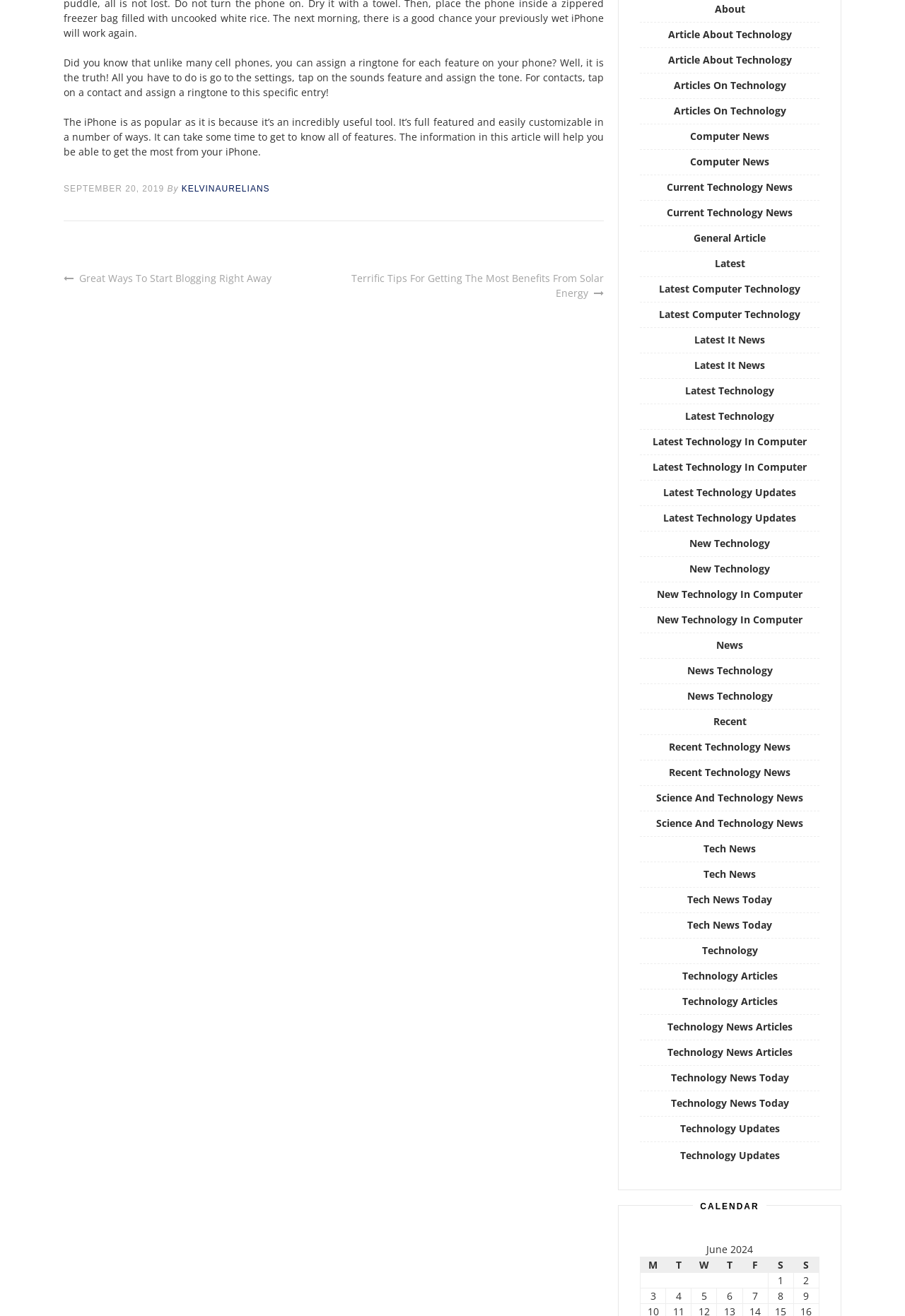Please find the bounding box coordinates of the element that you should click to achieve the following instruction: "Click on 'Latest Technology'". The coordinates should be presented as four float numbers between 0 and 1: [left, top, right, bottom].

[0.757, 0.291, 0.855, 0.302]